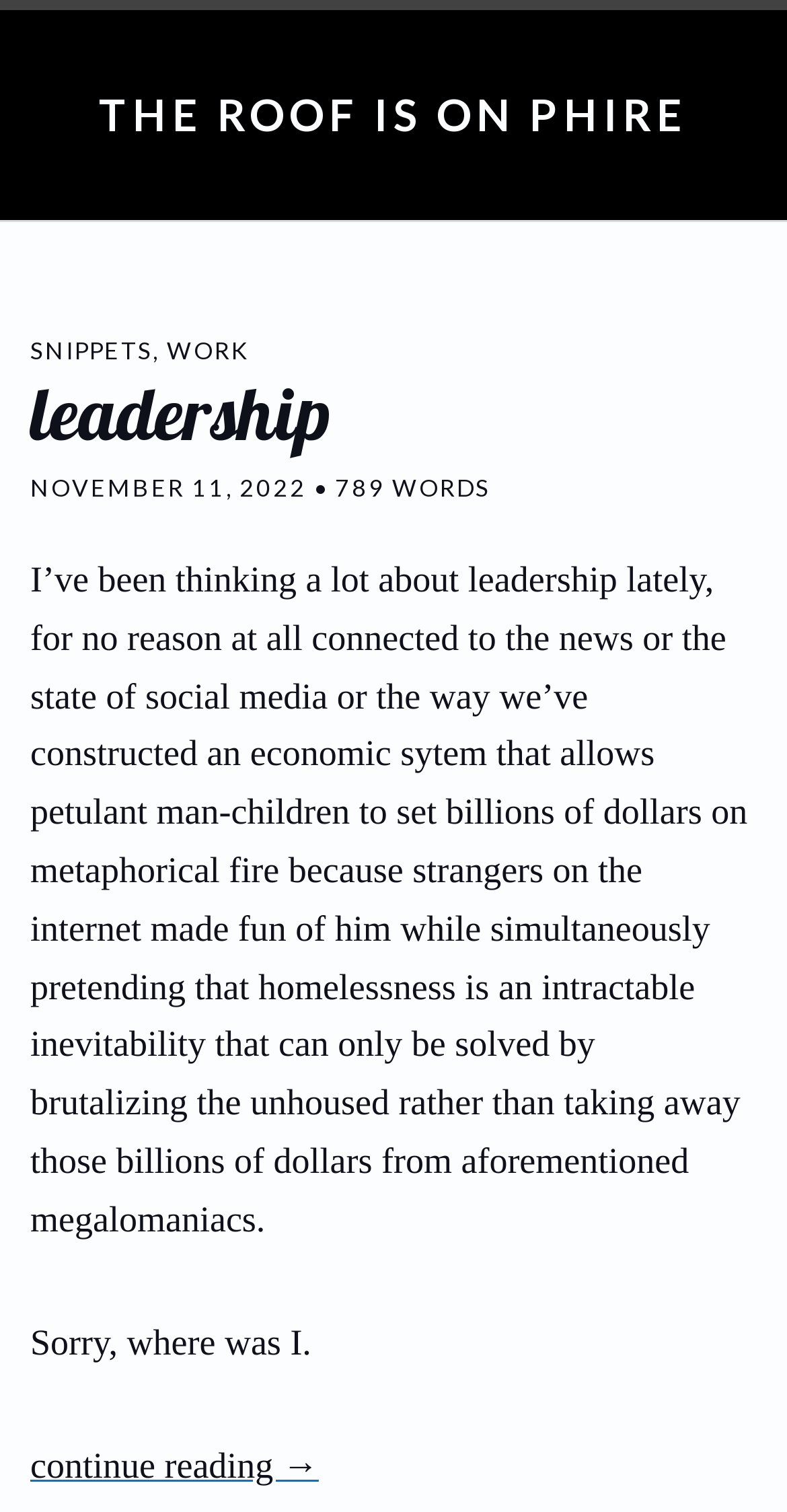What is the purpose of the 'continue reading →' link?
Answer the question with a single word or phrase, referring to the image.

to continue reading the article